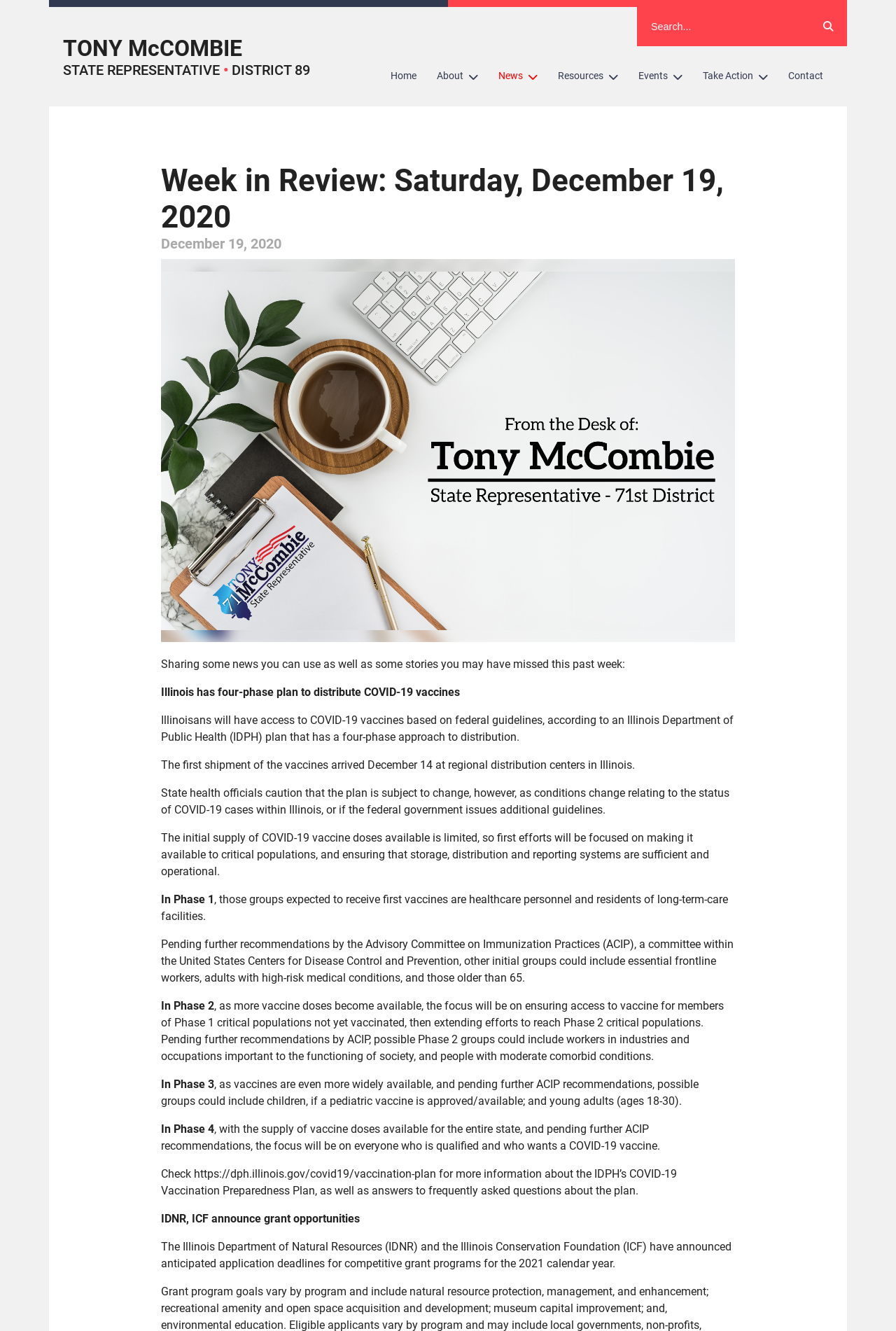Please determine the headline of the webpage and provide its content.

Week in Review: Saturday, December 19, 2020